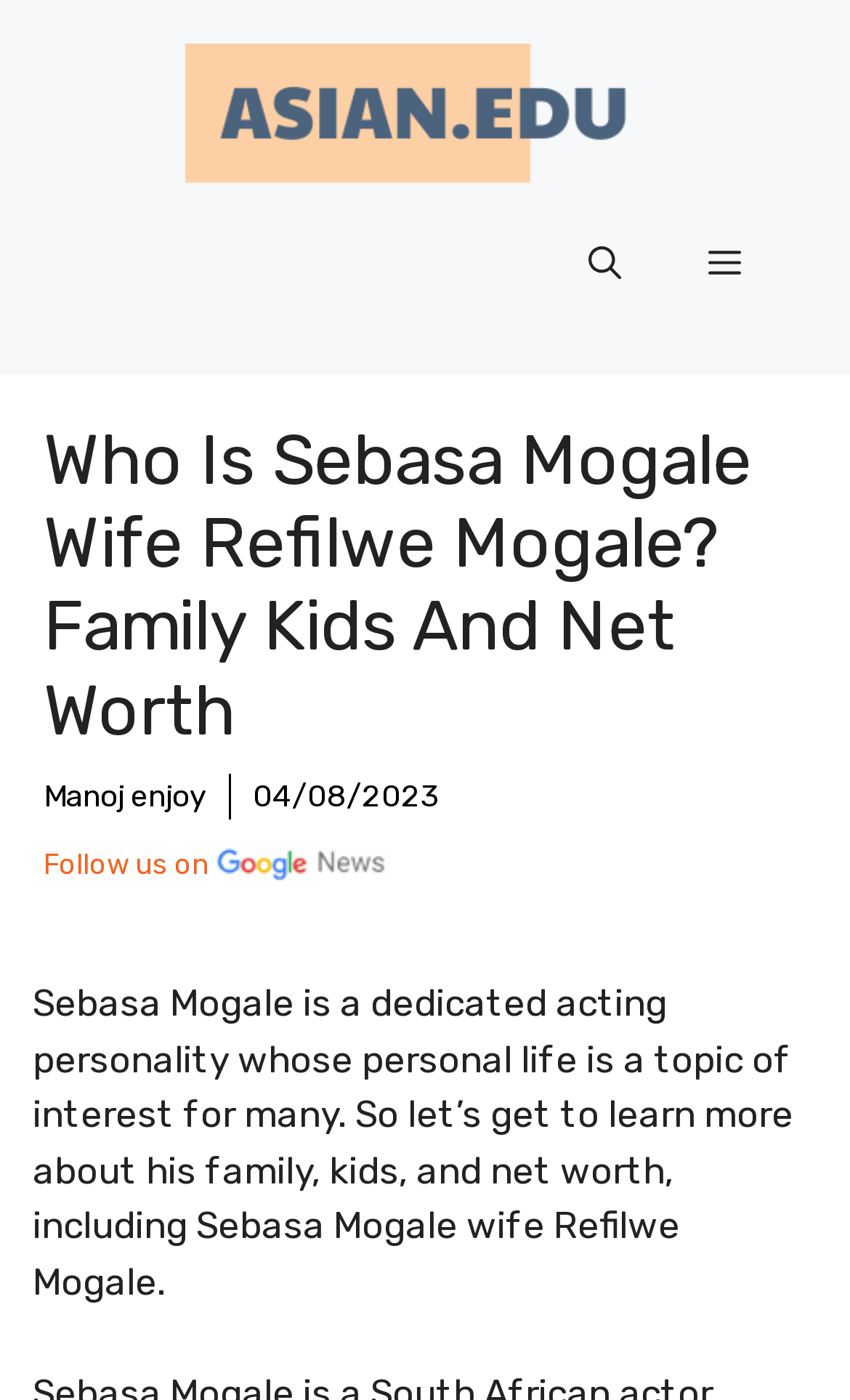Bounding box coordinates must be specified in the format (top-left x, top-left y, bottom-right x, bottom-right y). All values should be floating point numbers between 0 and 1. What are the bounding box coordinates of the UI element described as: aria-label="Open search"

[0.641, 0.142, 0.782, 0.236]